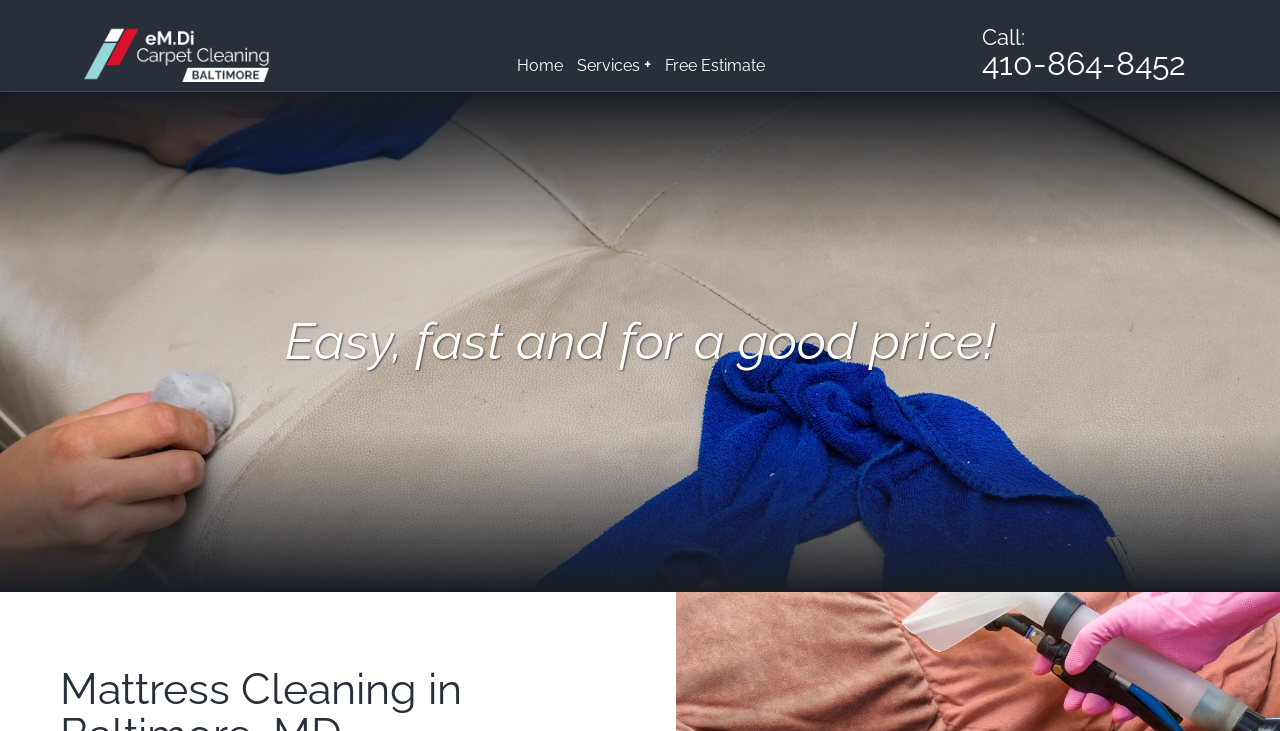Find the bounding box coordinates for the UI element that matches this description: "Free Estimate".

[0.514, 0.056, 0.603, 0.124]